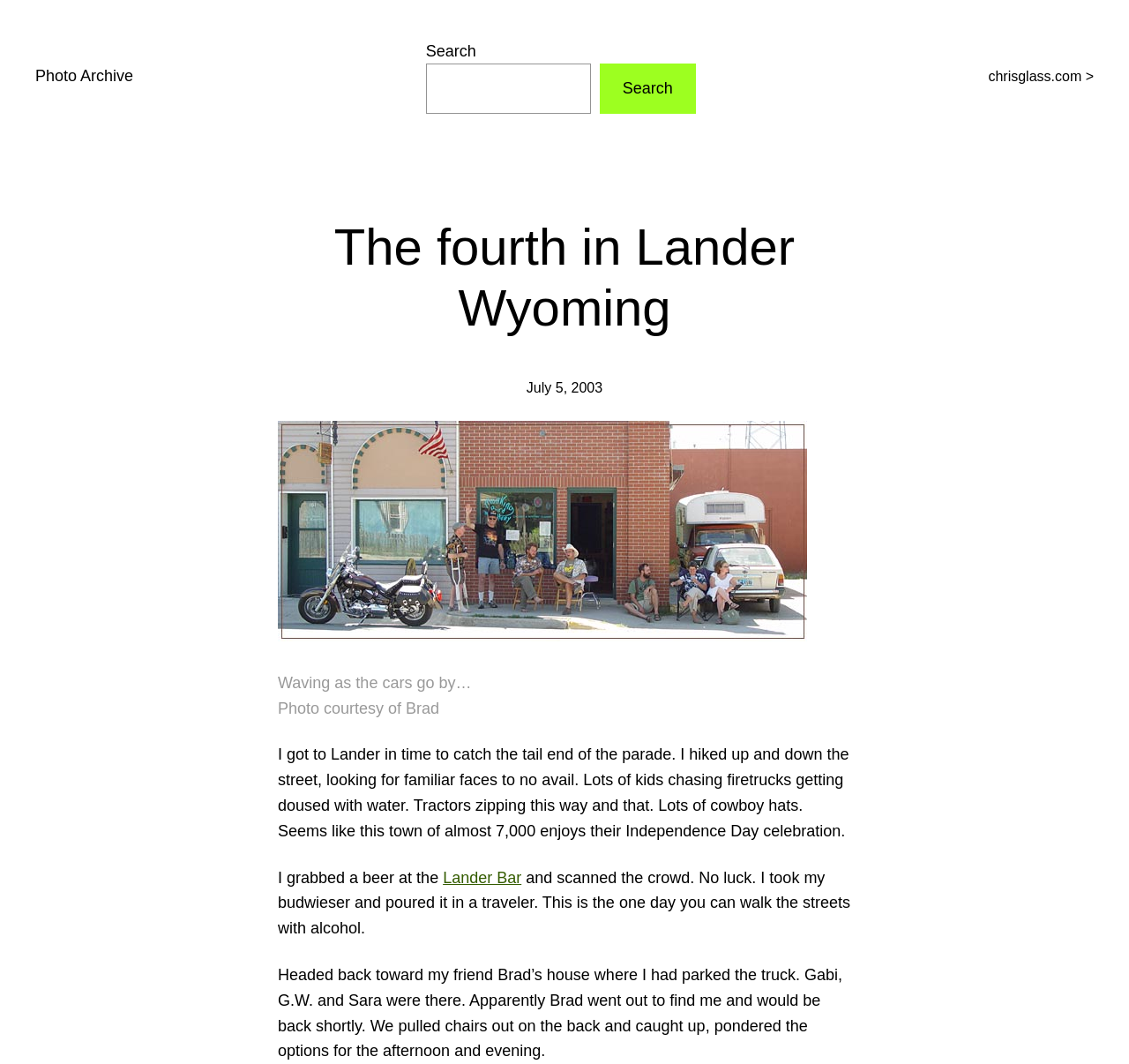Identify and provide the bounding box coordinates of the UI element described: "Search". The coordinates should be formatted as [left, top, right, bottom], with each number being a float between 0 and 1.

[0.531, 0.06, 0.616, 0.107]